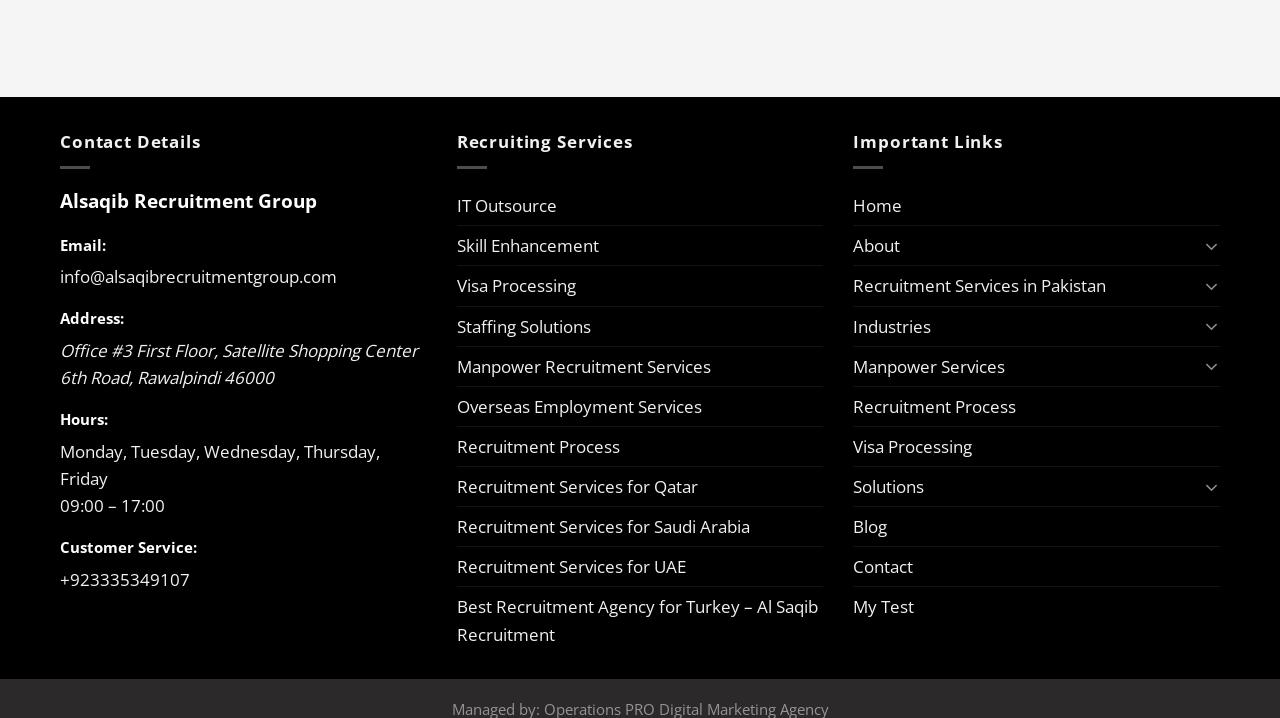Identify the bounding box coordinates for the UI element described by the following text: "Recruitment Services for Saudi Arabia". Provide the coordinates as four float numbers between 0 and 1, in the format [left, top, right, bottom].

[0.357, 0.706, 0.586, 0.761]